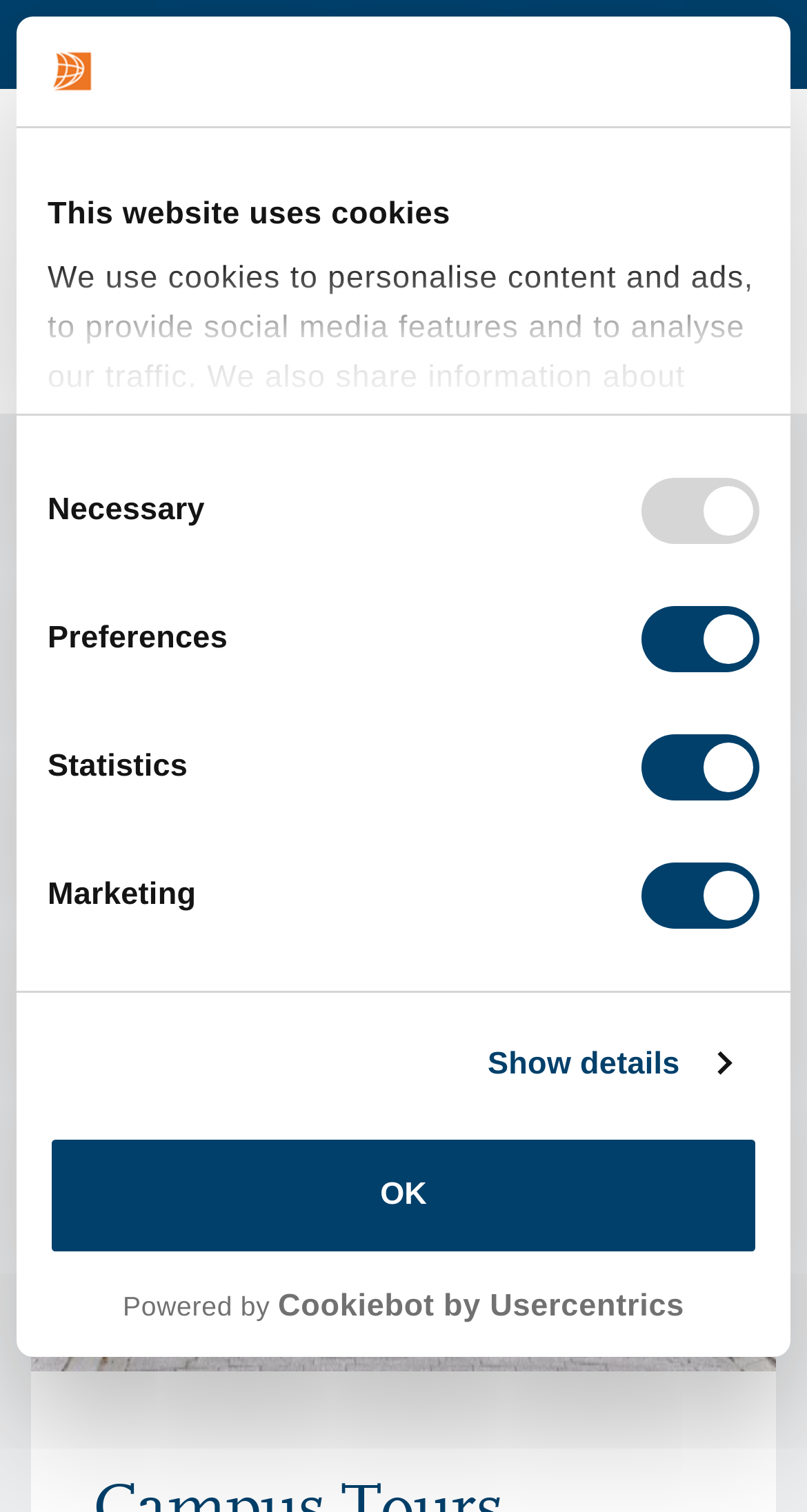What is the language of the webpage?
Utilize the information in the image to give a detailed answer to the question.

I found the answer by looking at the link element with the text 'EN' which is located at the top of the webpage, indicating that it is the language of the webpage.